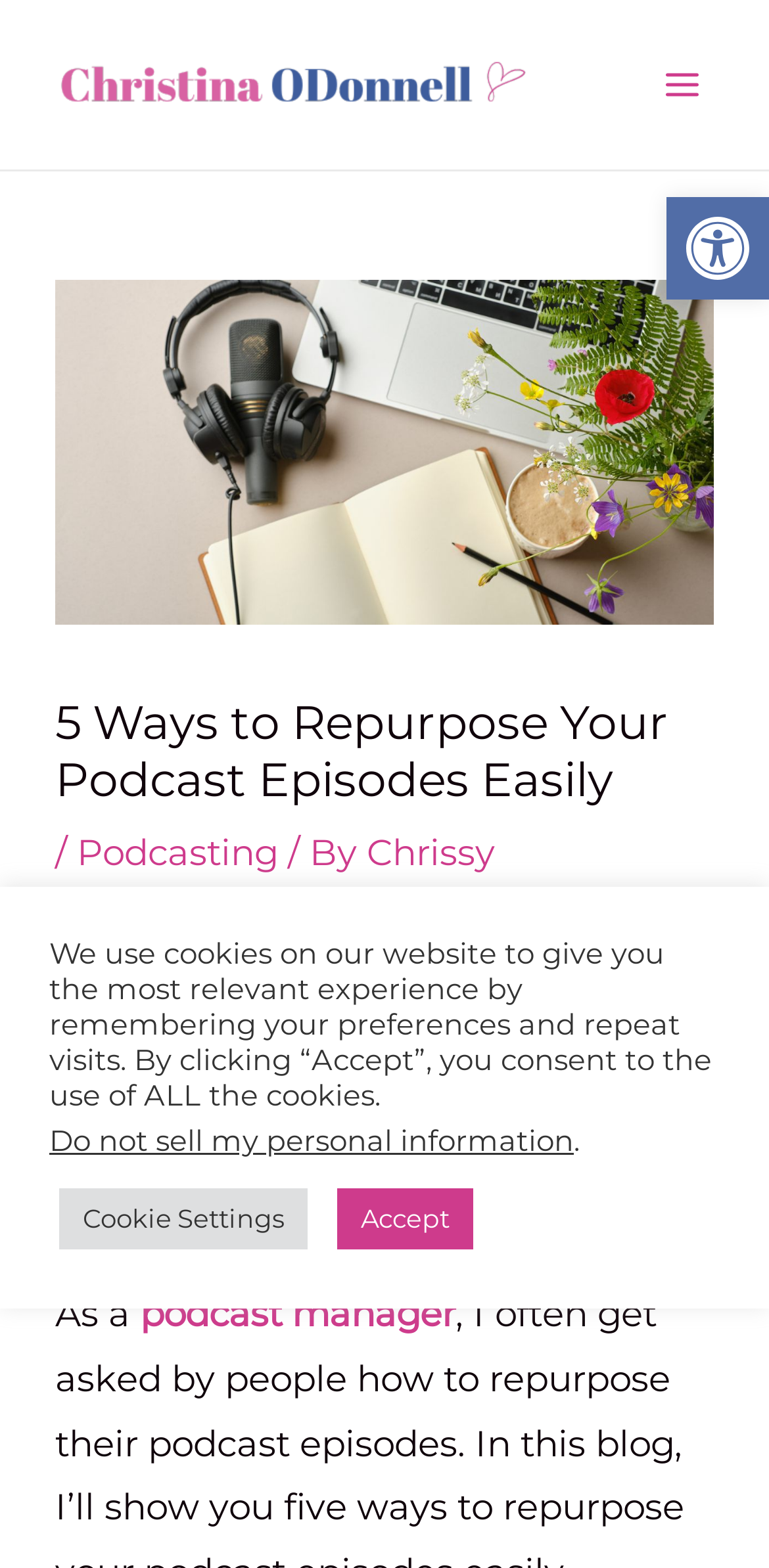Can you determine the bounding box coordinates of the area that needs to be clicked to fulfill the following instruction: "Read the article by Chrissy"?

[0.477, 0.529, 0.644, 0.558]